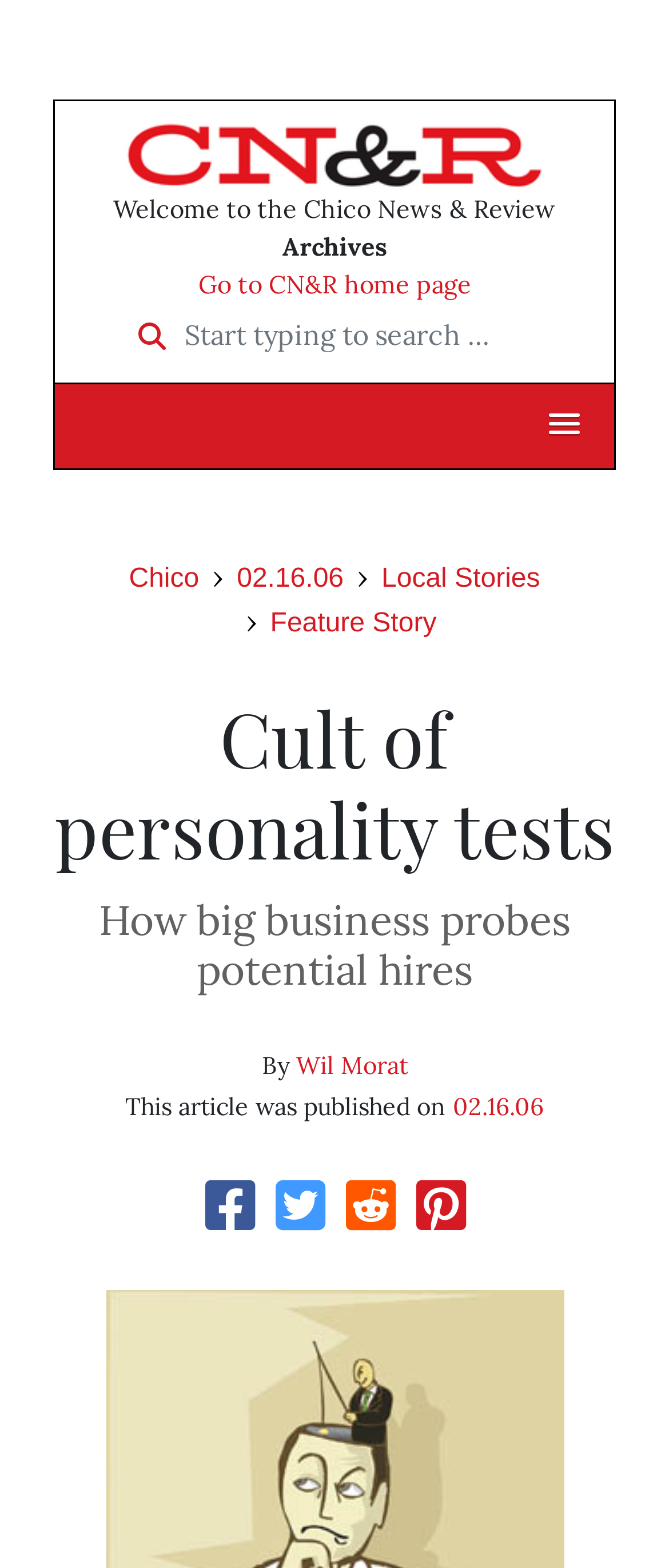Carefully examine the image and provide an in-depth answer to the question: What is the date of the article?

I determined the answer by examining the link element '02.16.06' which is located below the article title, indicating that the article was published on February 16, 2006.